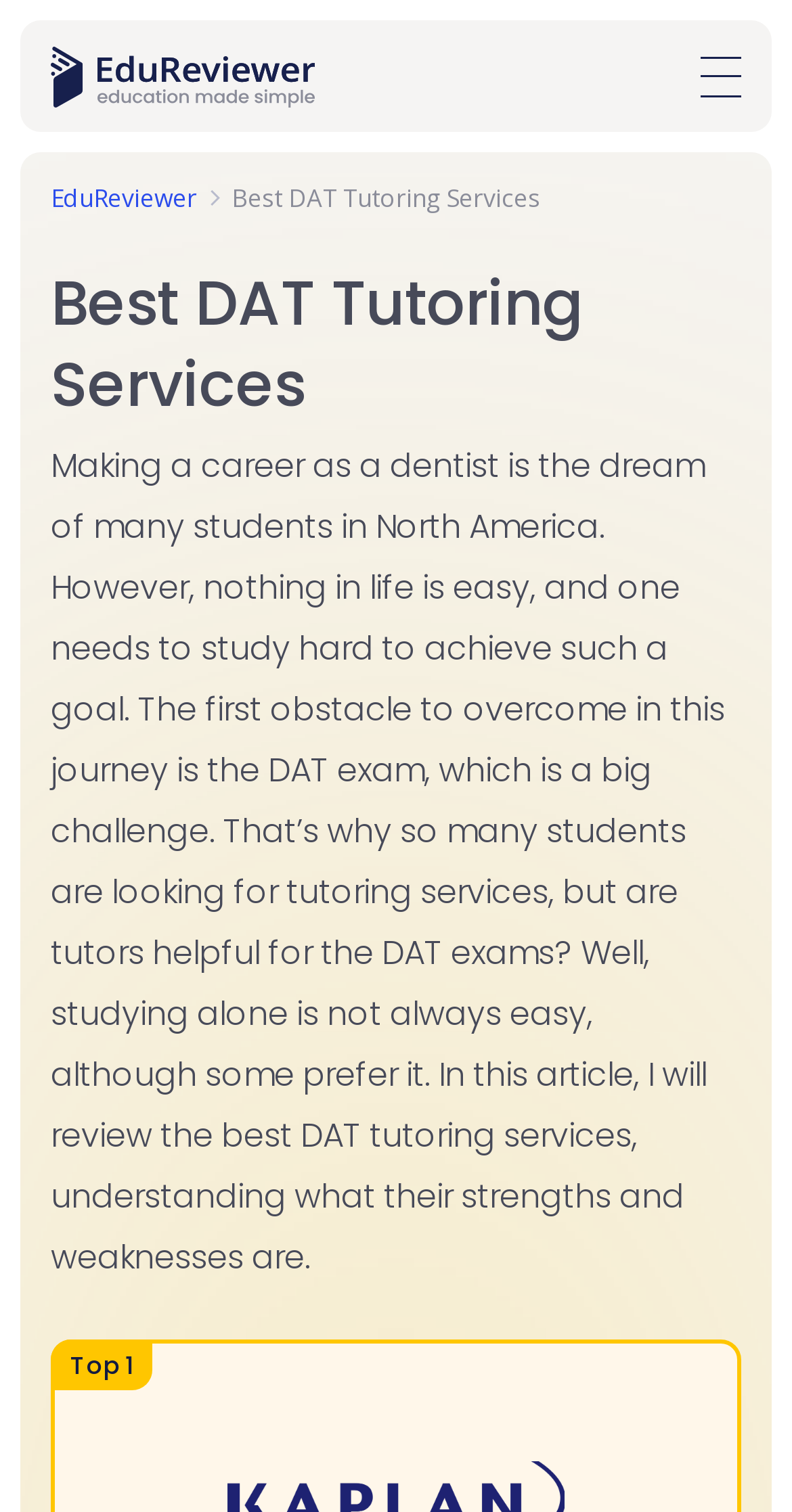Mark the bounding box of the element that matches the following description: "Wix.com".

None